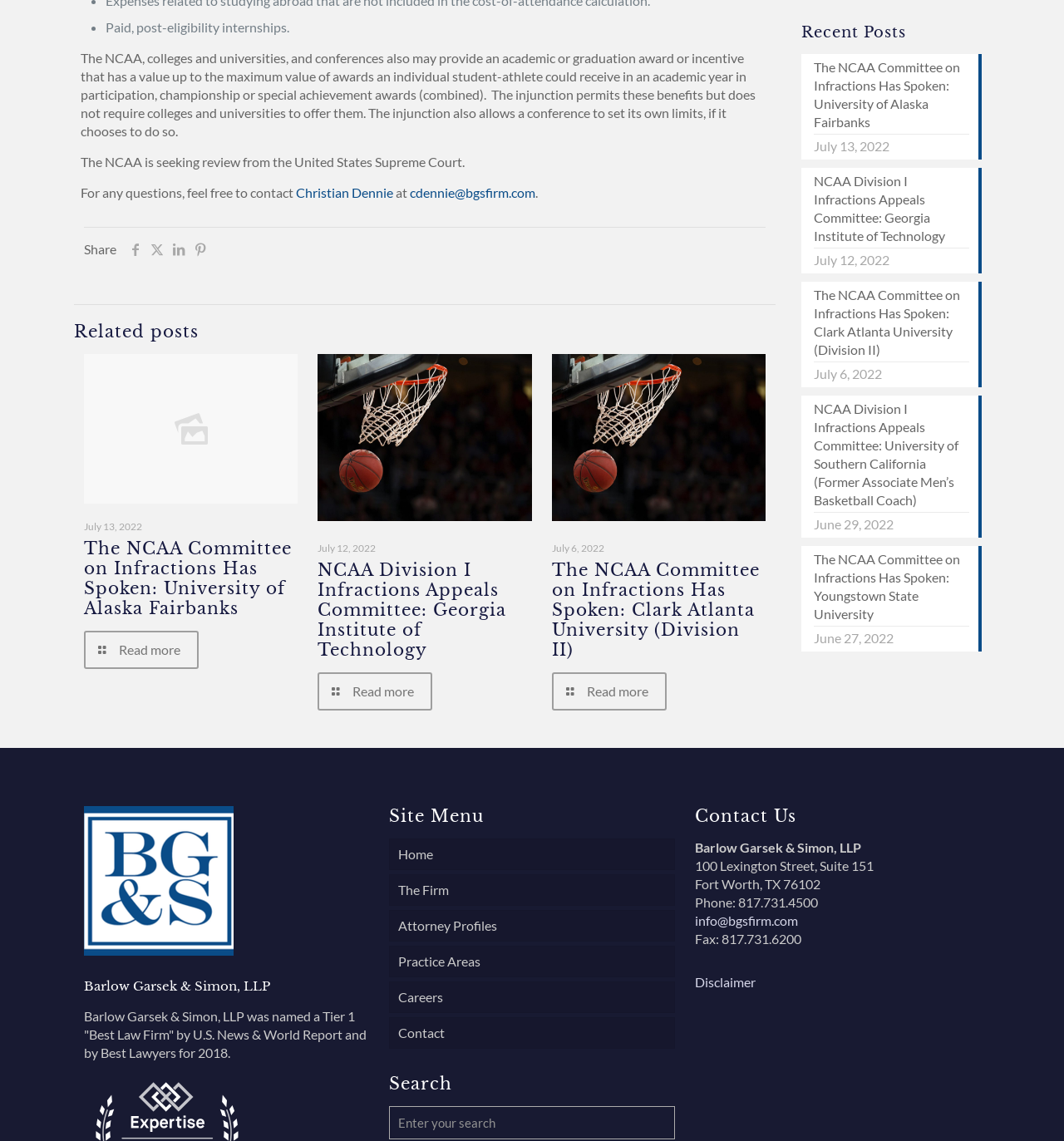Based on what you see in the screenshot, provide a thorough answer to this question: What is the phone number of the law firm?

I found the answer by looking at the contact information section, where it says 'Phone: 817.731.4500'.